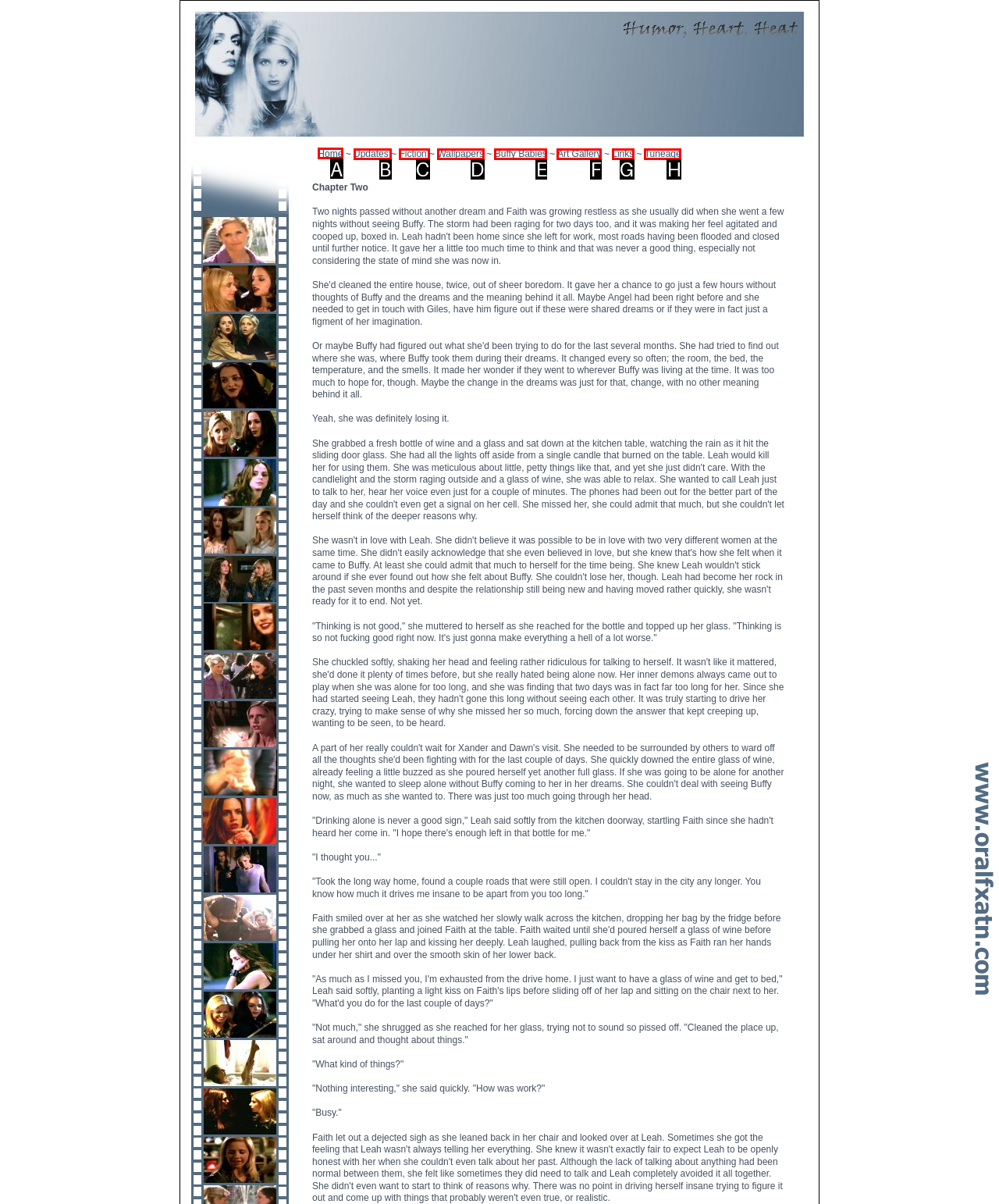Decide which letter you need to select to fulfill the task: Click the 'Home' link
Answer with the letter that matches the correct option directly.

A